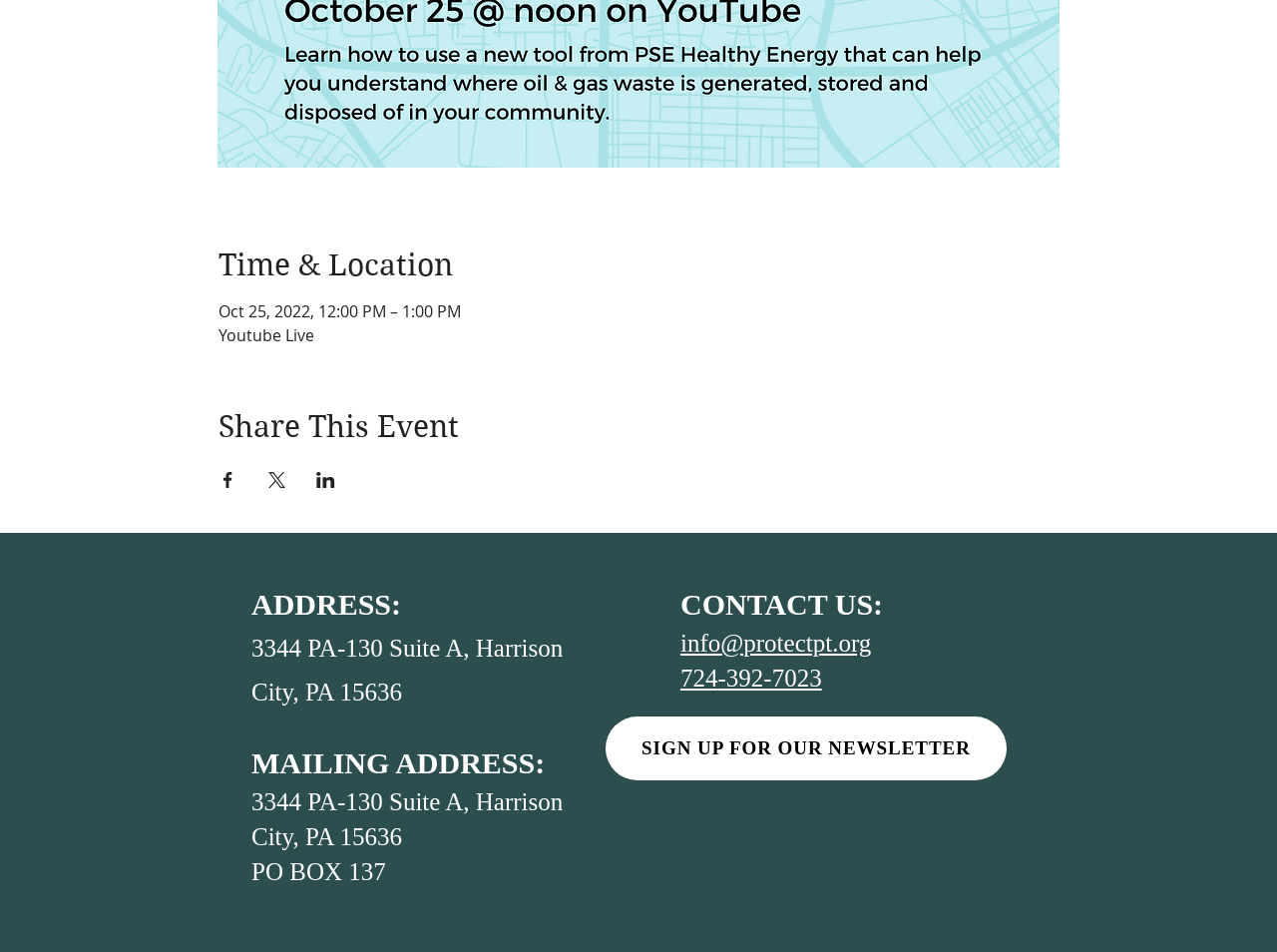What is the physical address of the event?
Answer the question with a detailed and thorough explanation.

I found the physical address of the event by looking at the 'ADDRESS:' section, where it is explicitly stated as '3344 PA-130 Suite A, Harrison City, PA 15636'.